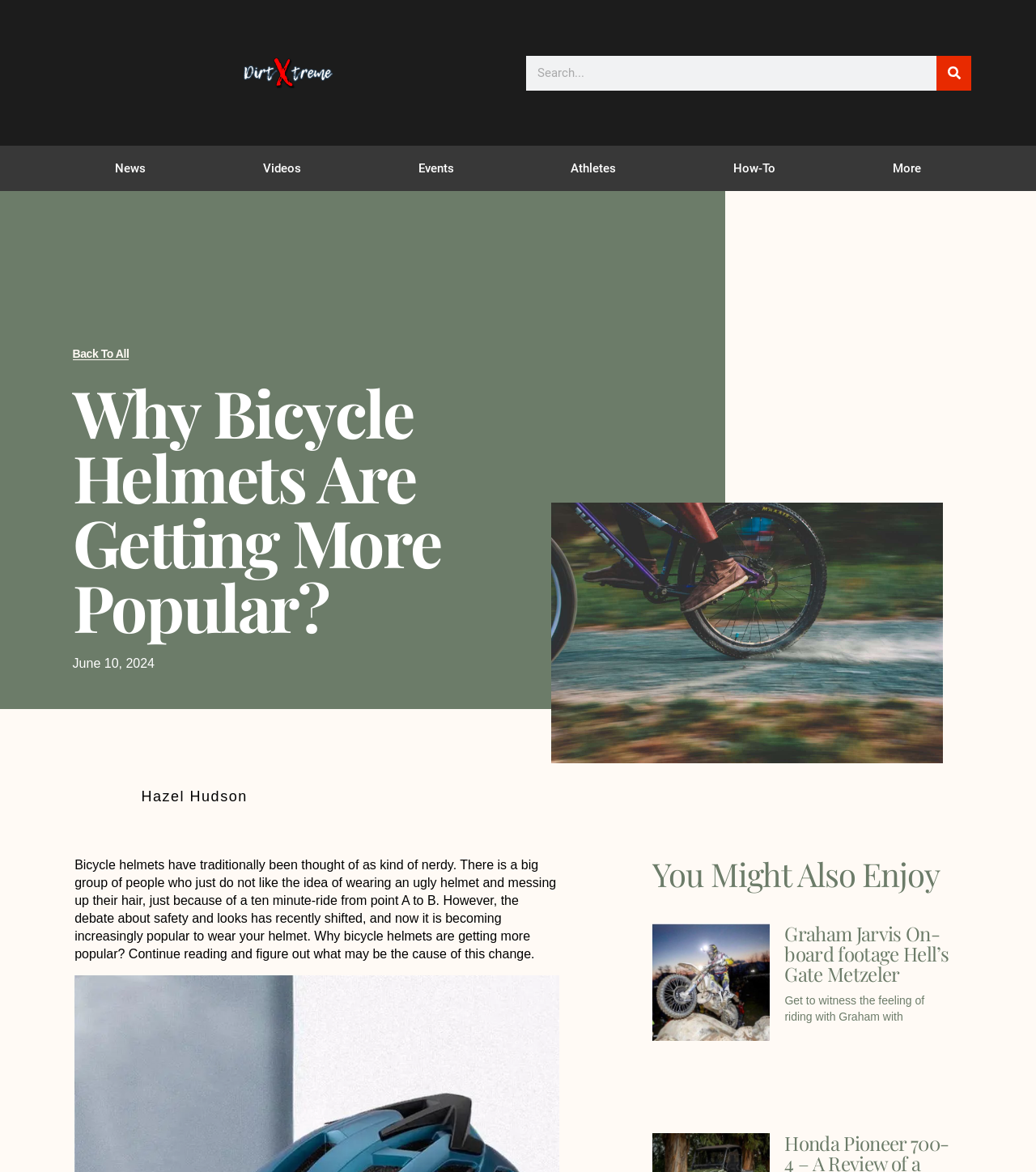What is the name of the person in the picture?
Please interpret the details in the image and answer the question thoroughly.

The picture is located below the heading 'Why Bicycle Helmets Are Getting More Popular?' and is accompanied by a heading 'Hazel Hudson' with a bounding box coordinate of [0.136, 0.672, 0.93, 0.687].